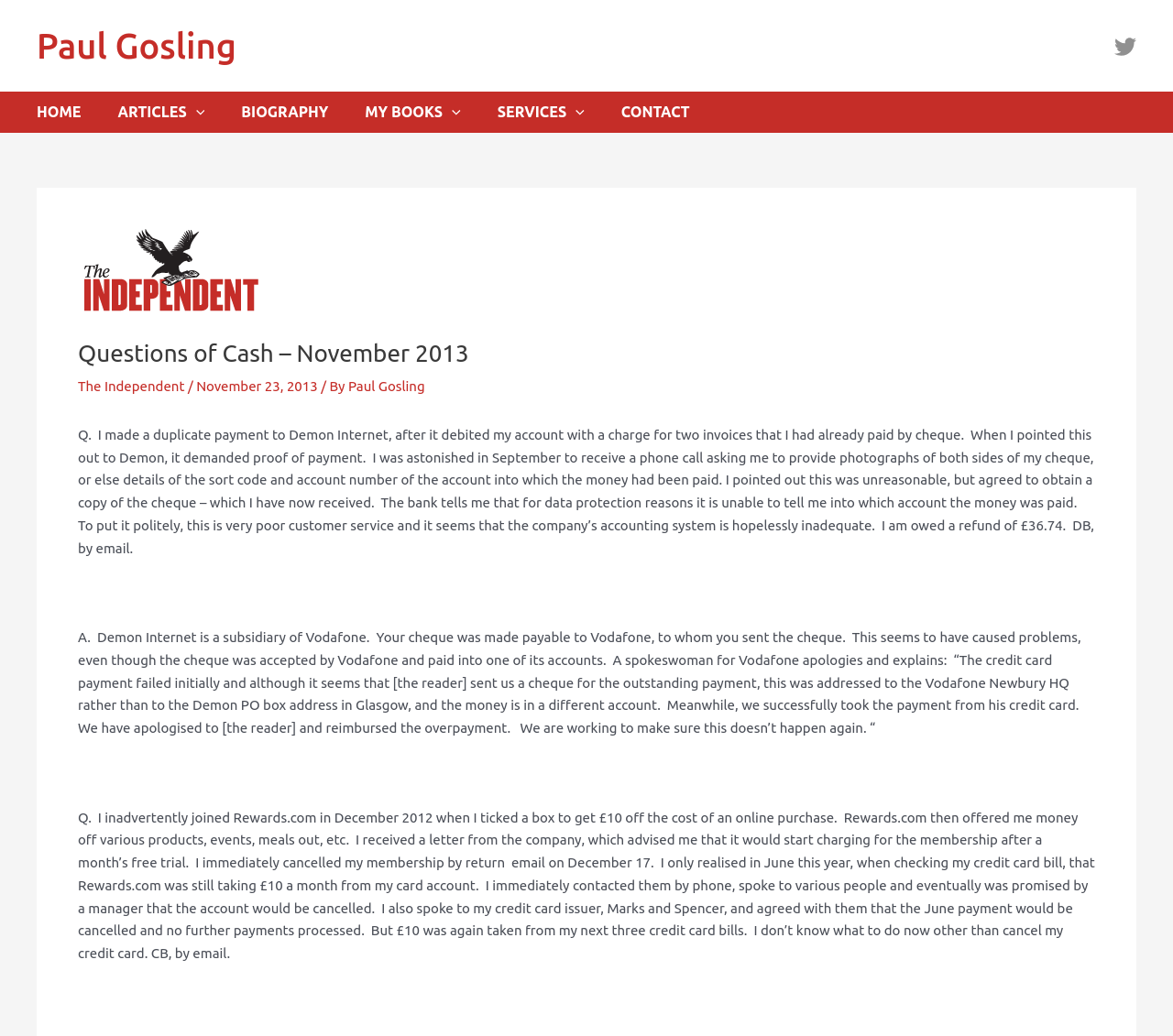Show the bounding box coordinates for the element that needs to be clicked to execute the following instruction: "Click on the 'Family Health' link". Provide the coordinates in the form of four float numbers between 0 and 1, i.e., [left, top, right, bottom].

None